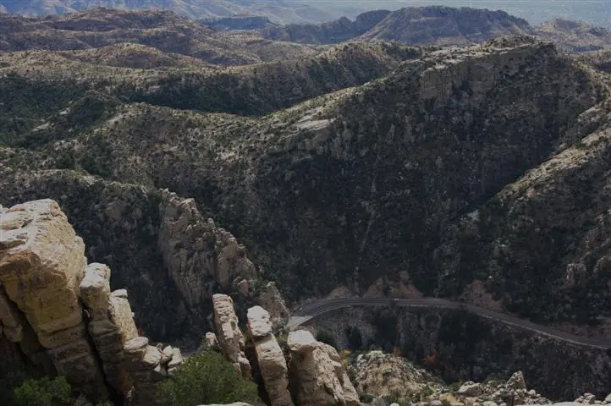Offer an in-depth caption for the image.

This breathtaking image captures a stunning view of the Catalina Highway, showcasing the dramatic landscape of the surrounding mountains. The perspective offers a glimpse down into the deep canyon, framed by rugged rock formations that jut upward, emphasizing the stark beauty of this natural environment. The winding road, which can be seen snaking through the valley, invites adventurous travelers to explore this unique terrain. With its steep slopes and expansive vistas, this location not only highlights the allure of the Catalina Highway but also reflects the diverse ecosystems and geological formations that define this remarkable area of the mountains. The serene ambiance, combined with the exhilarating sense of height, makes this spot a must-see for outdoor enthusiasts and nature lovers.